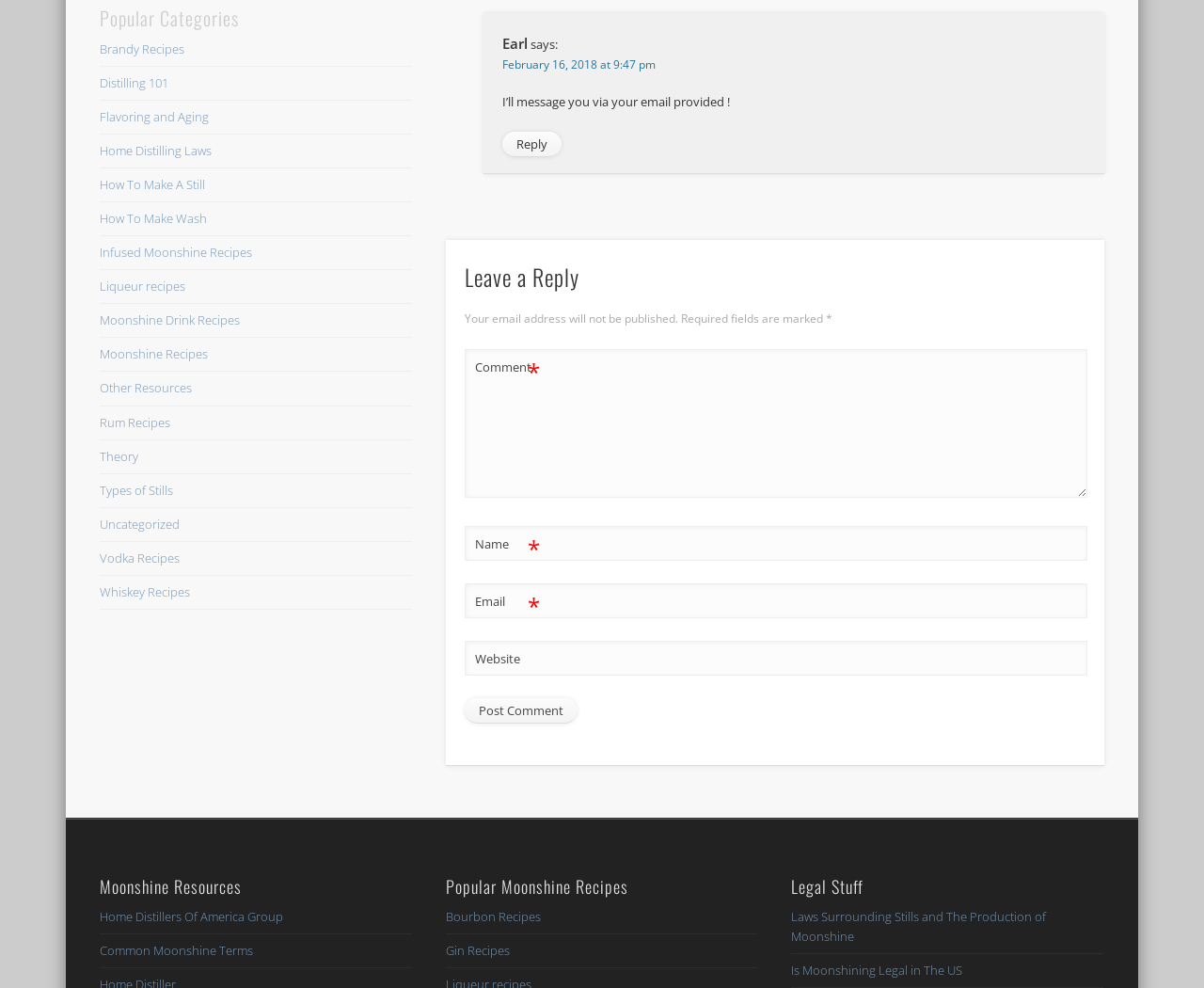Specify the bounding box coordinates of the element's area that should be clicked to execute the given instruction: "Reply to Earl". The coordinates should be four float numbers between 0 and 1, i.e., [left, top, right, bottom].

[0.417, 0.133, 0.466, 0.159]